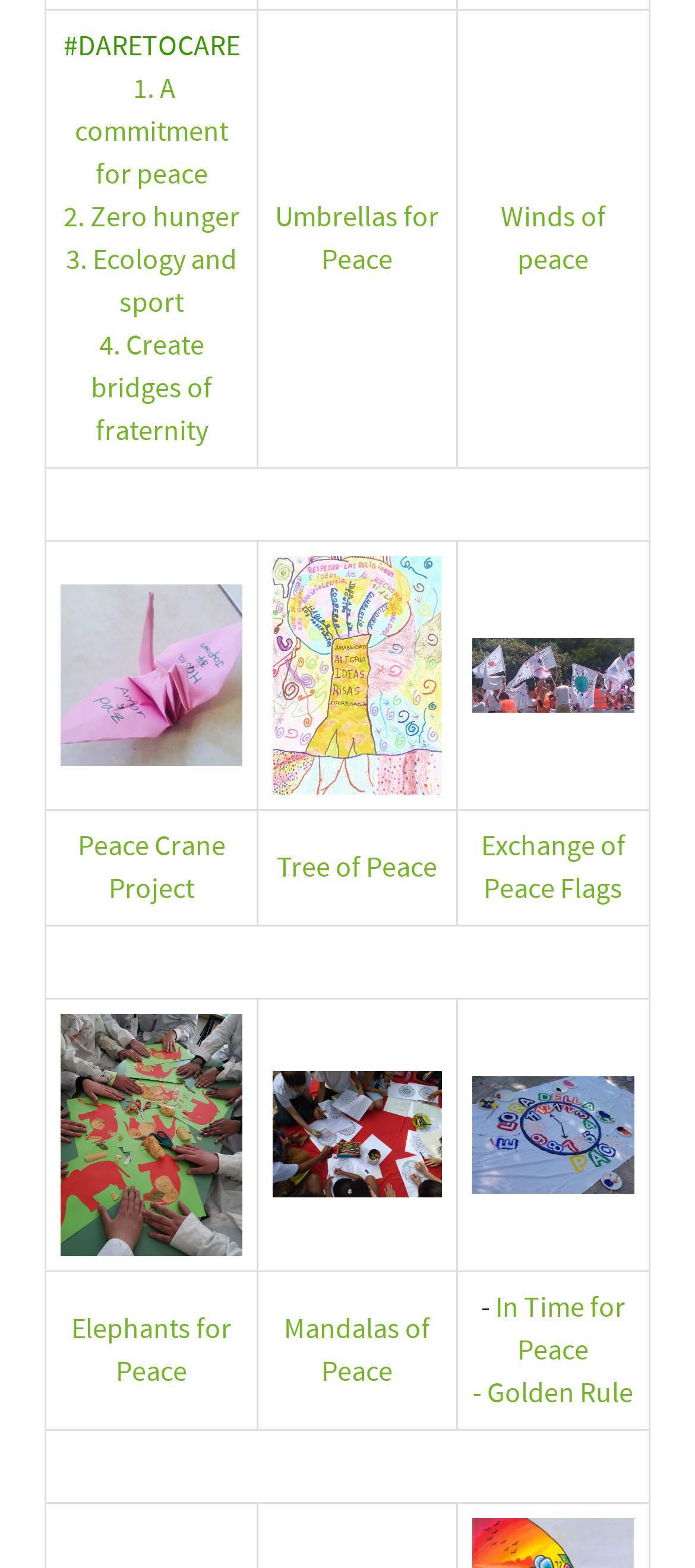Locate the bounding box coordinates of the element I should click to achieve the following instruction: "Click on 1. A commitment for peace".

[0.108, 0.047, 0.328, 0.122]